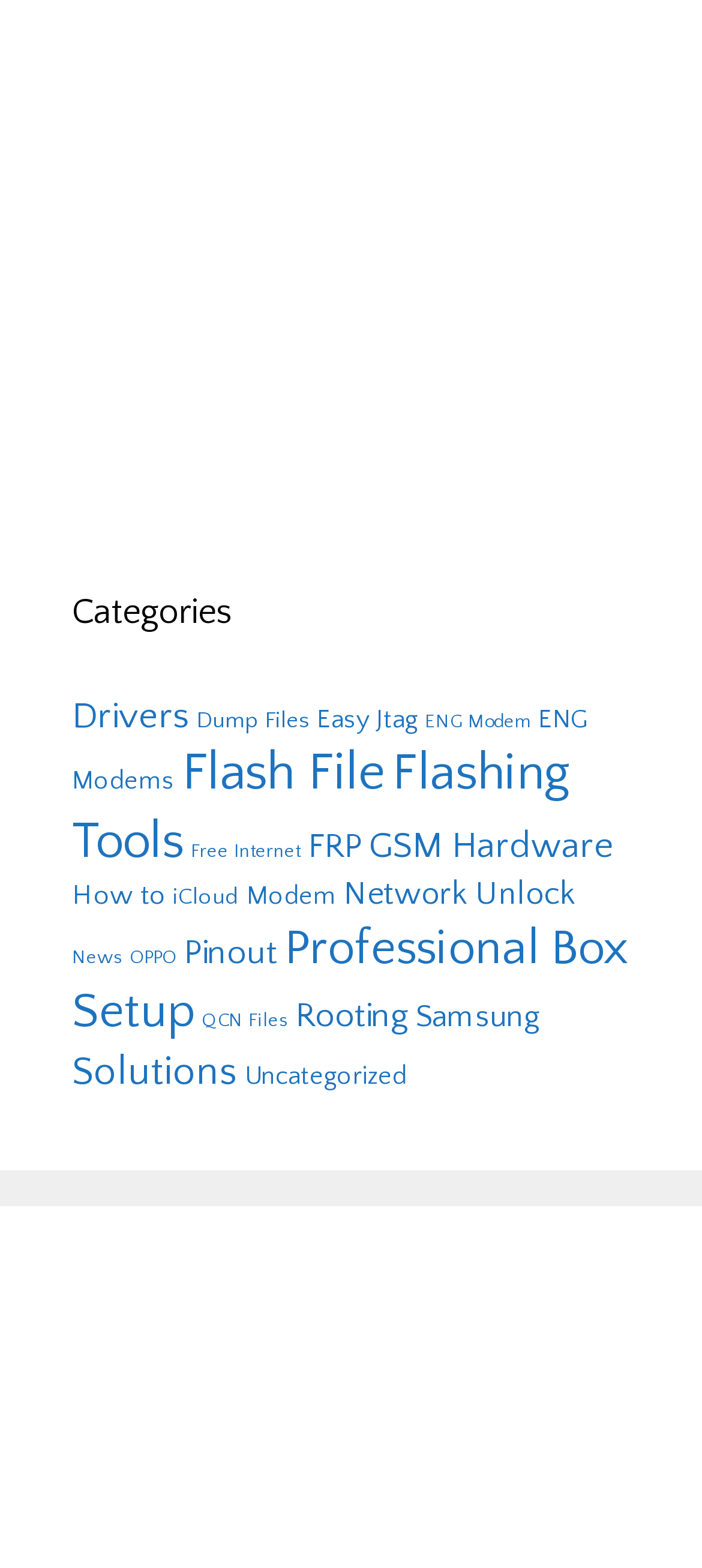Determine the bounding box coordinates for the area that should be clicked to carry out the following instruction: "Learn about How to".

[0.103, 0.562, 0.236, 0.581]